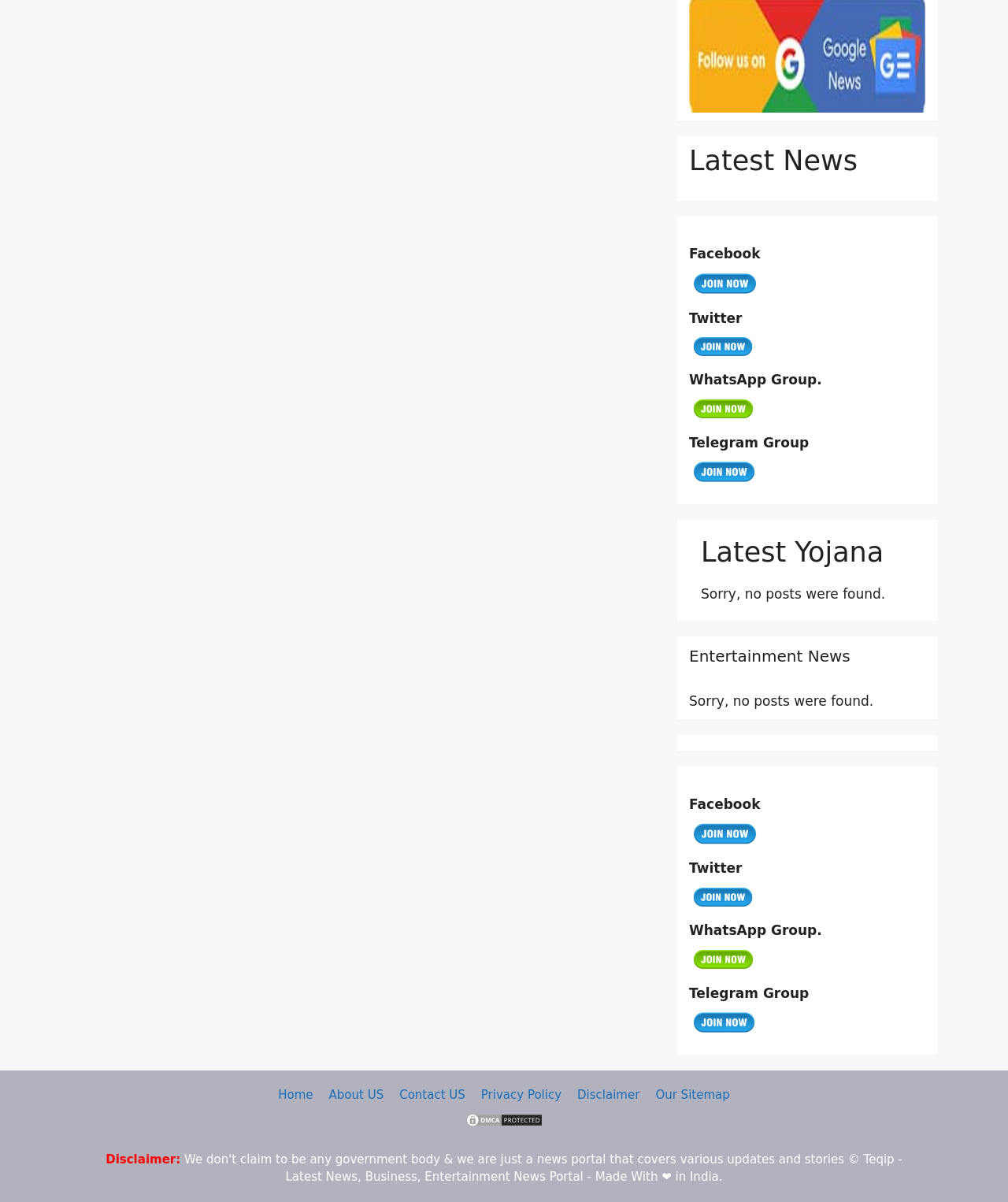Determine the bounding box coordinates (top-left x, top-left y, bottom-right x, bottom-right y) of the UI element described in the following text: Disclaimer

[0.573, 0.905, 0.635, 0.917]